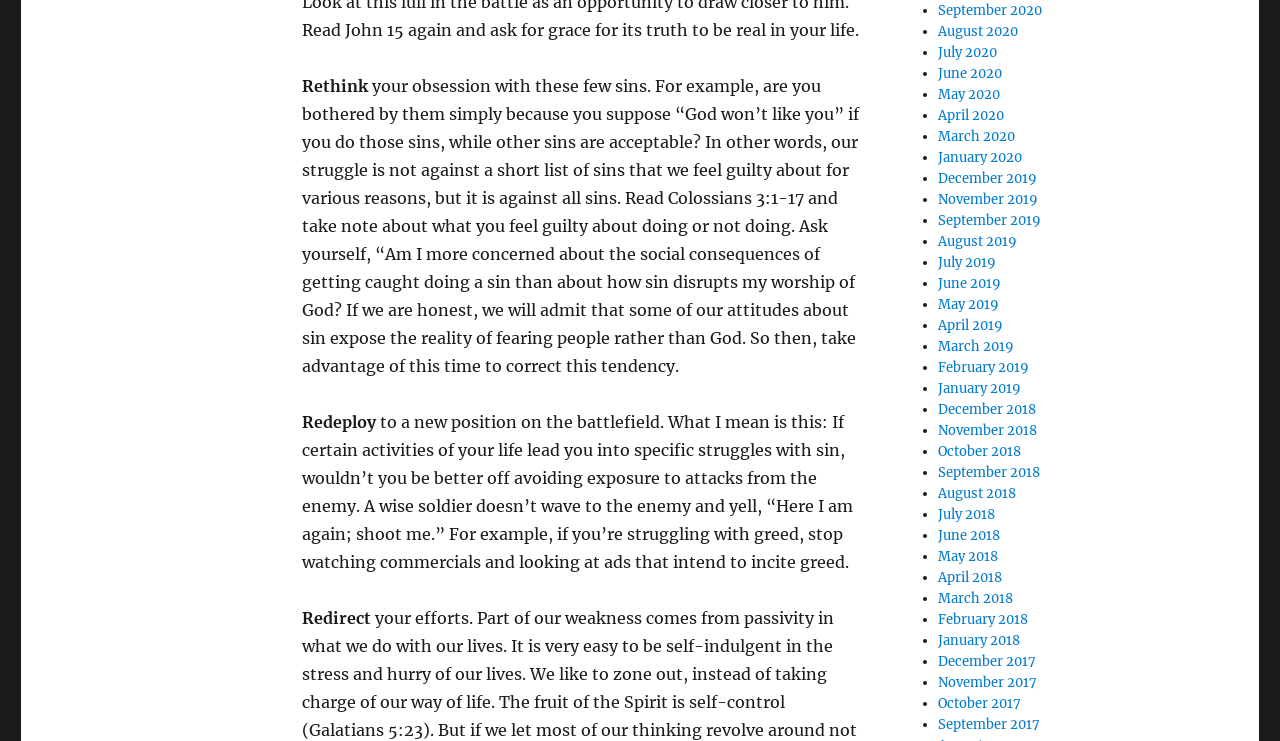What is the first word of the text?
Based on the screenshot, provide a one-word or short-phrase response.

Rethink